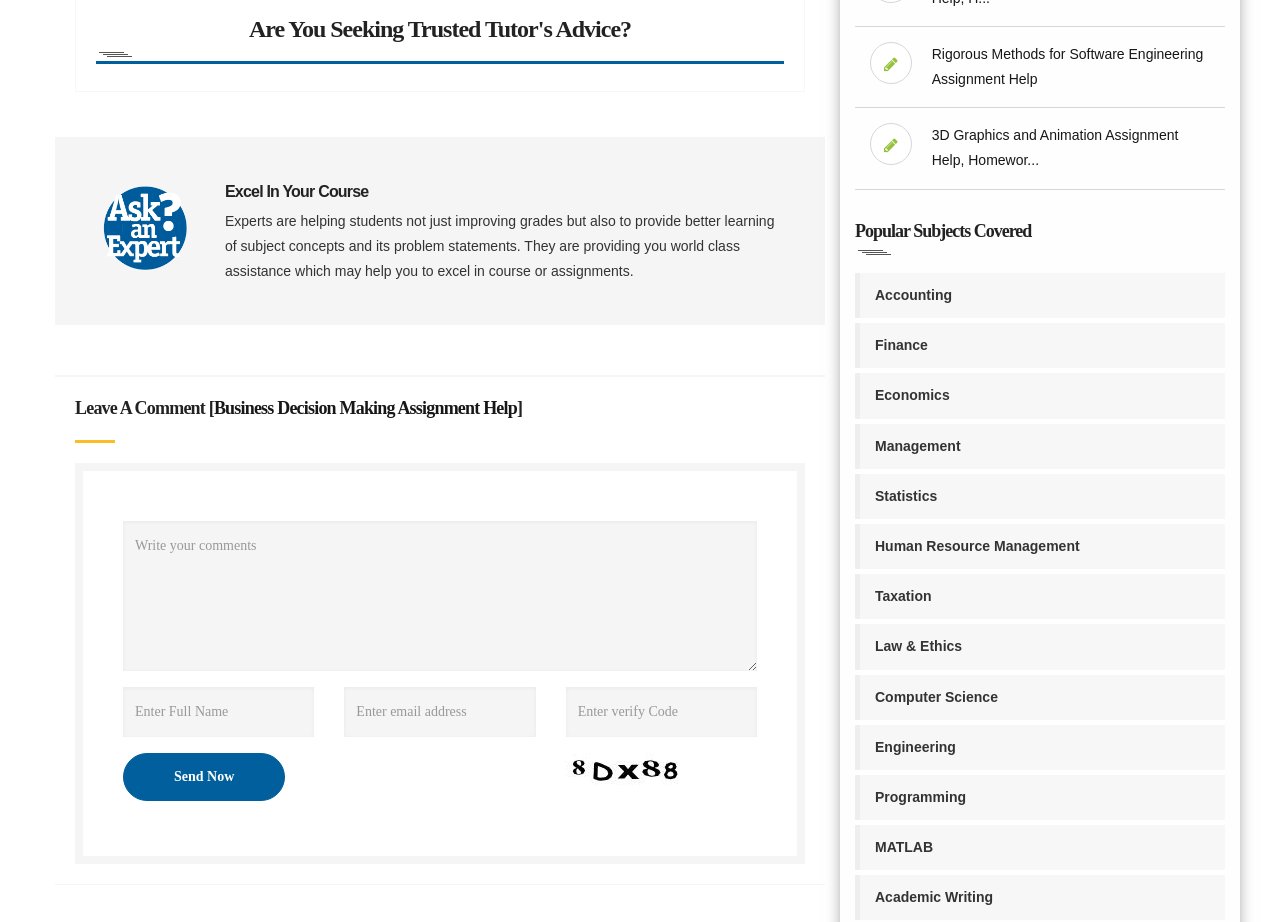Please specify the coordinates of the bounding box for the element that should be clicked to carry out this instruction: "Write a comment in the text box". The coordinates must be four float numbers between 0 and 1, formatted as [left, top, right, bottom].

[0.096, 0.565, 0.591, 0.728]